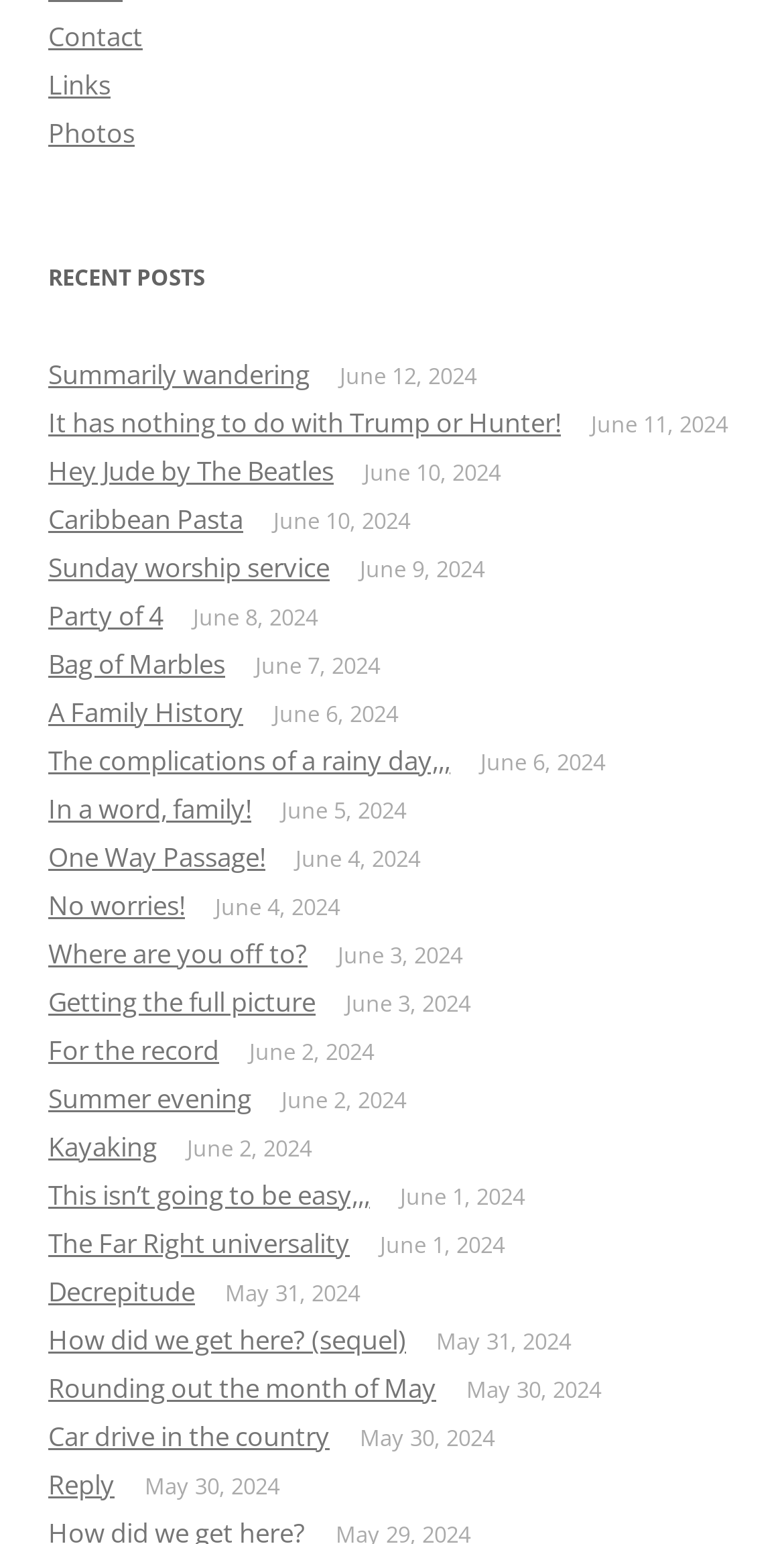Highlight the bounding box coordinates of the element that should be clicked to carry out the following instruction: "Read 'Summarily wandering' article". The coordinates must be given as four float numbers ranging from 0 to 1, i.e., [left, top, right, bottom].

[0.062, 0.23, 0.395, 0.254]